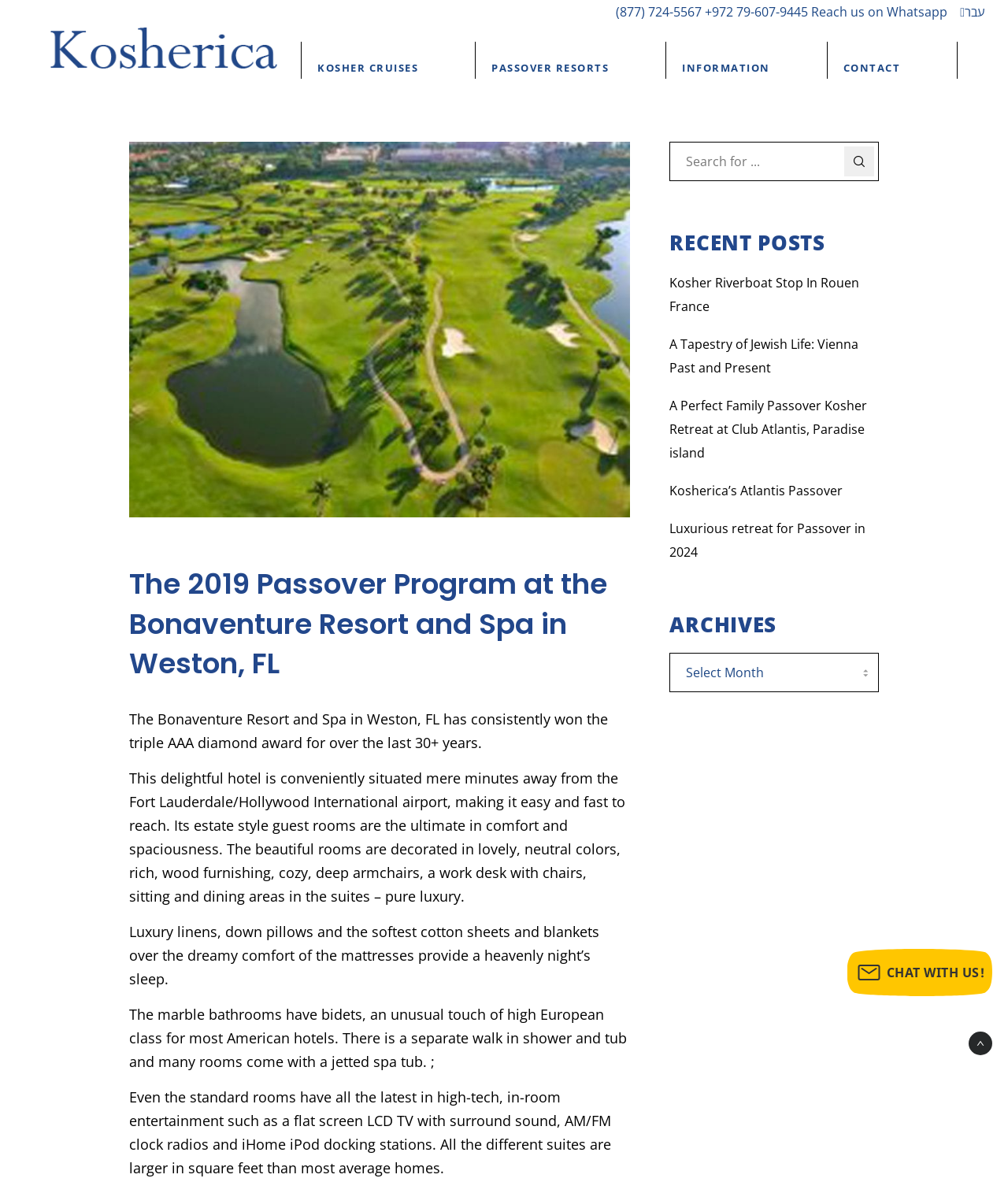Find the bounding box coordinates of the element I should click to carry out the following instruction: "Click the 'Match.com' heading".

None